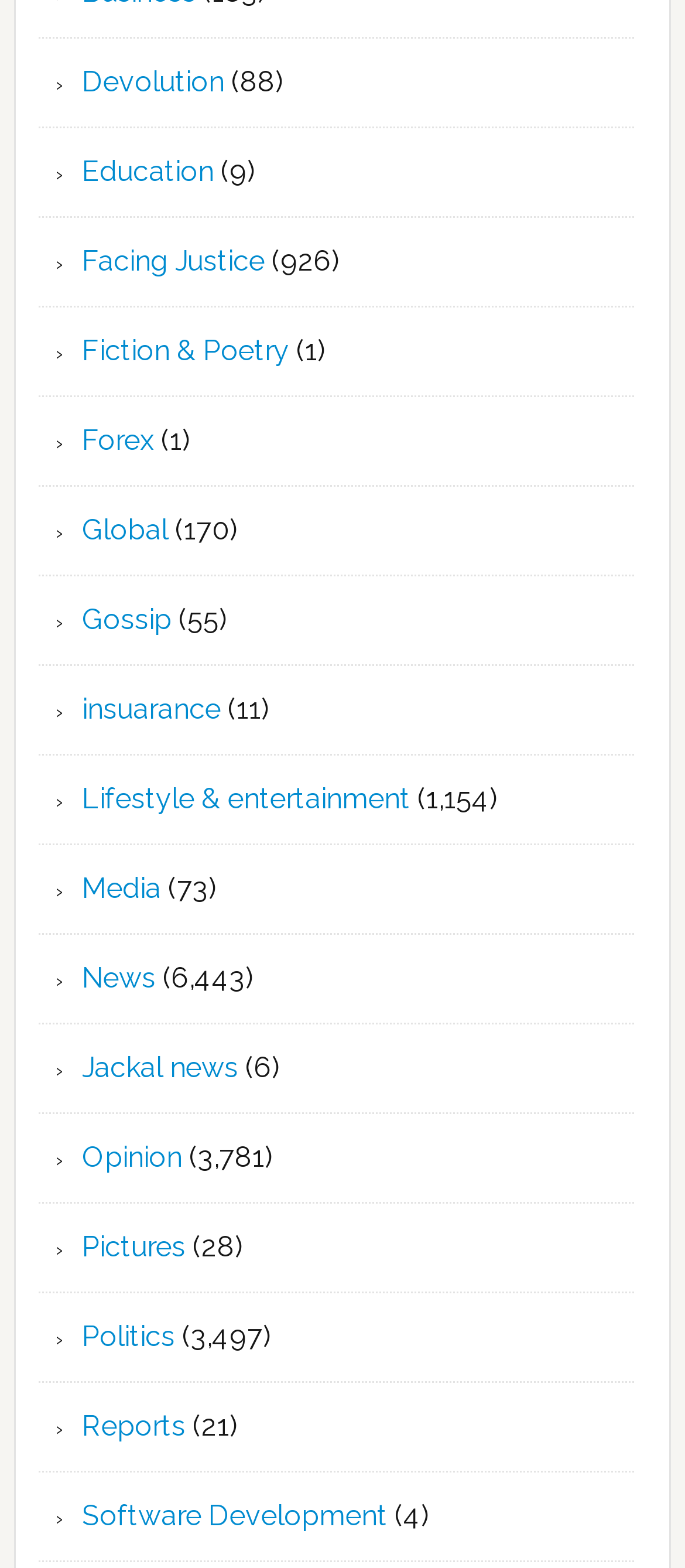Given the description "aria-label="Close"", determine the bounding box of the corresponding UI element.

None